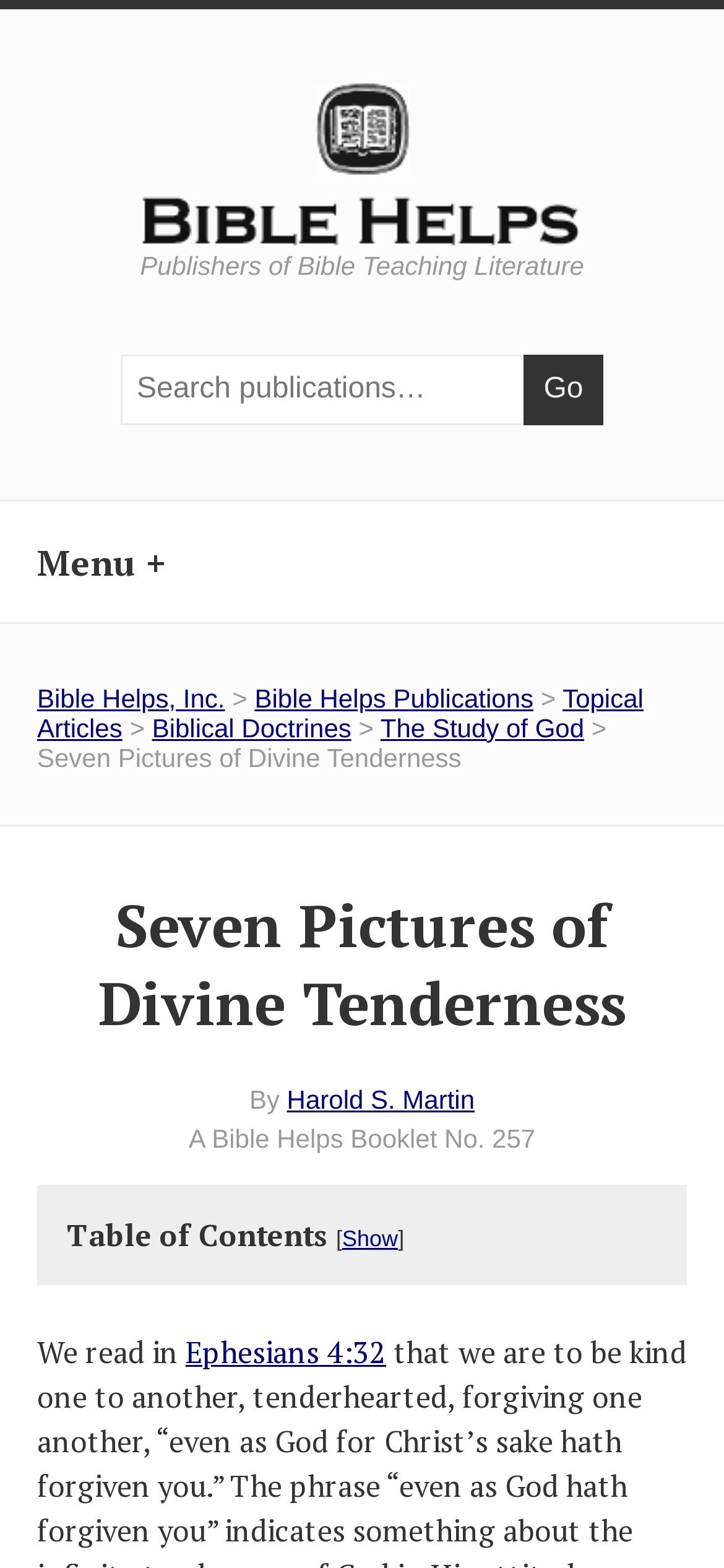Answer the following query with a single word or phrase:
What is the title of the booklet?

Seven Pictures of Divine Tenderness